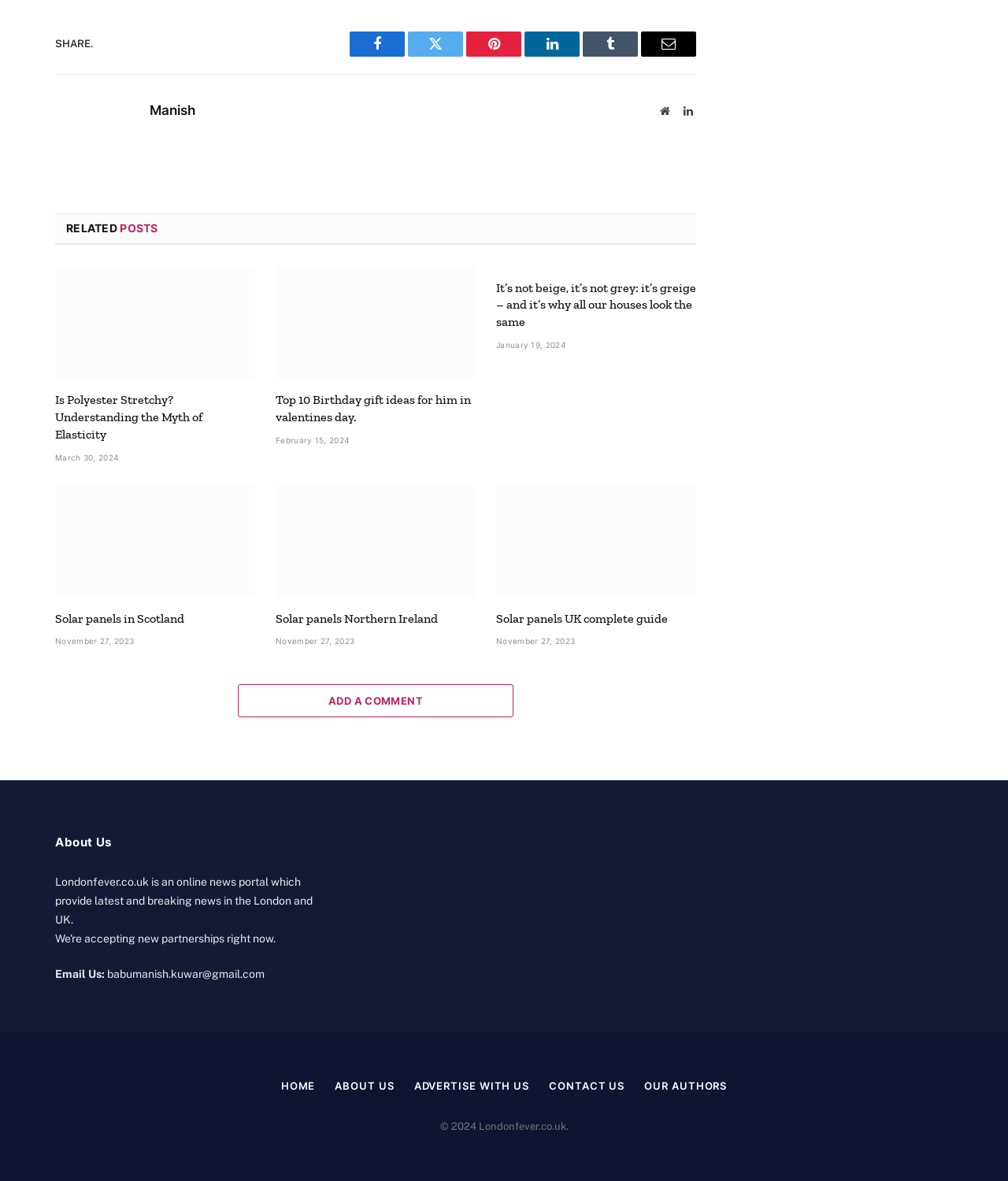Please identify the bounding box coordinates of the region to click in order to complete the task: "Visit the home page". The coordinates must be four float numbers between 0 and 1, specified as [left, top, right, bottom].

[0.279, 0.914, 0.313, 0.925]